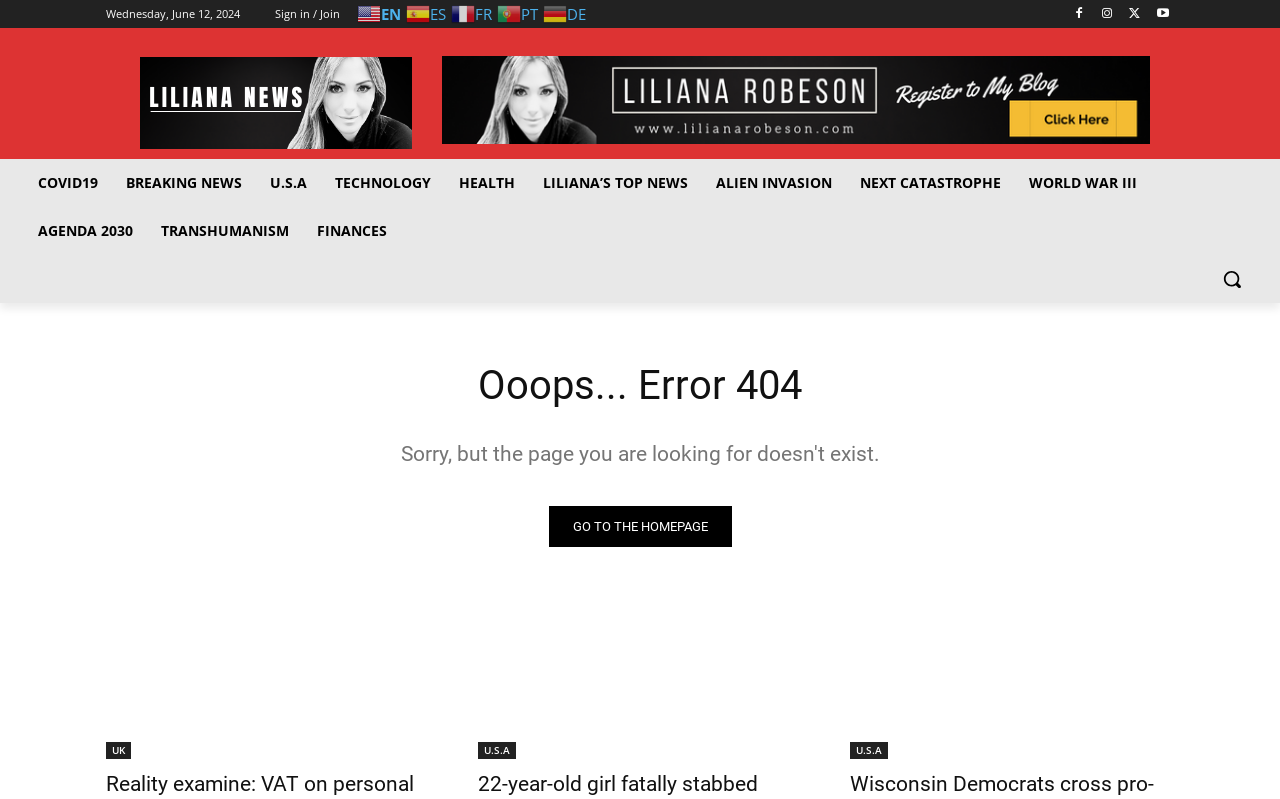Locate the bounding box coordinates of the element you need to click to accomplish the task described by this instruction: "Search for something".

[0.944, 0.319, 0.981, 0.379]